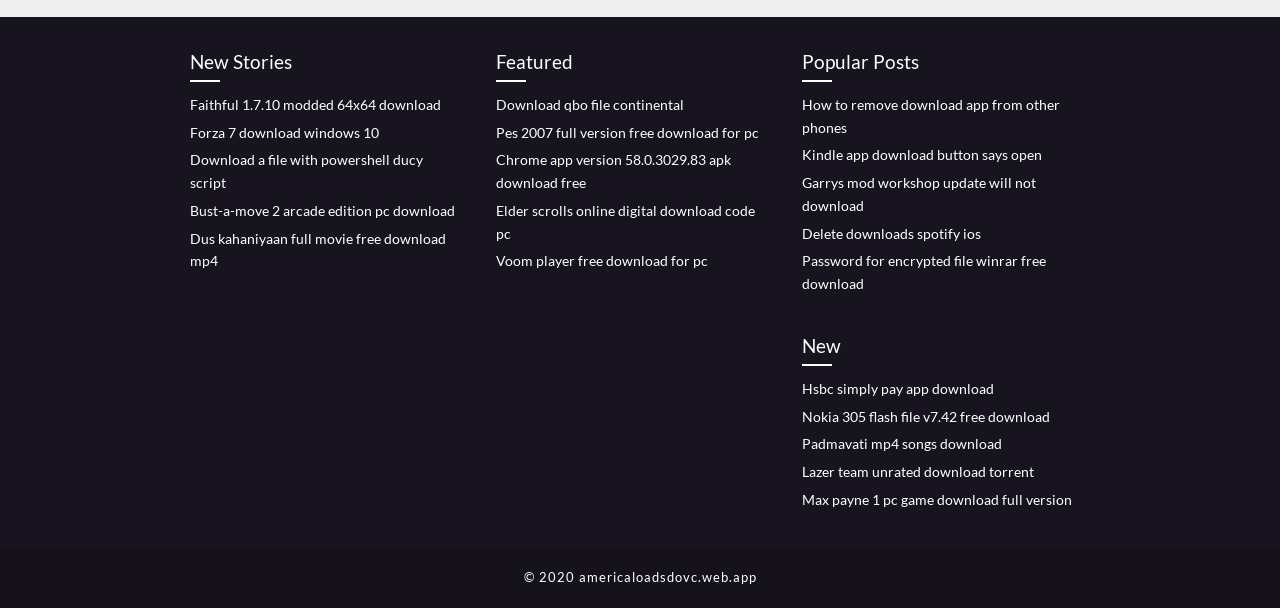Where is the copyright information located on the webpage?
Look at the image and answer the question with a single word or phrase.

Bottom